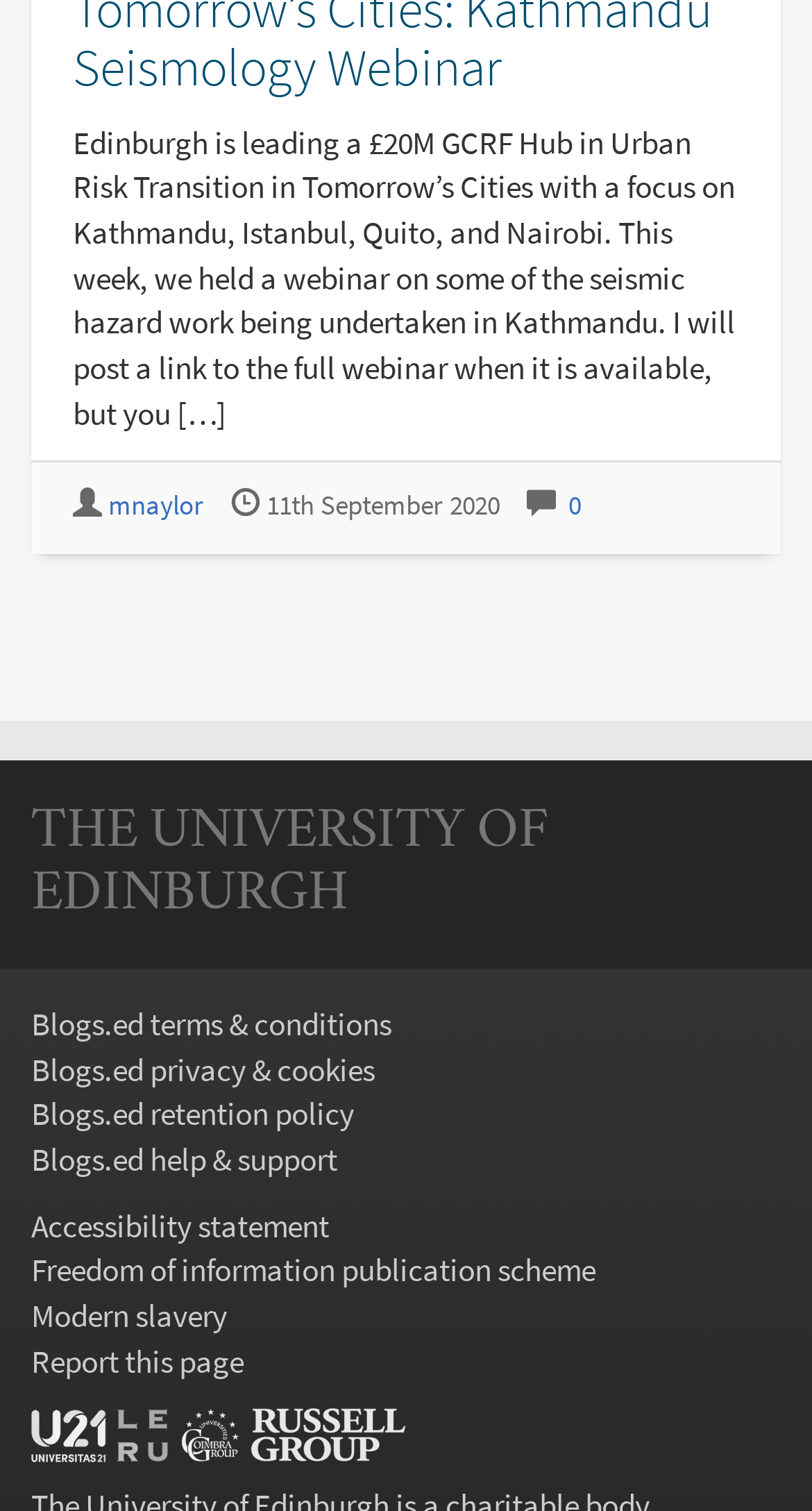Determine the bounding box coordinates of the clickable region to execute the instruction: "Visit the university's terms and conditions page". The coordinates should be four float numbers between 0 and 1, denoted as [left, top, right, bottom].

[0.038, 0.664, 0.482, 0.69]